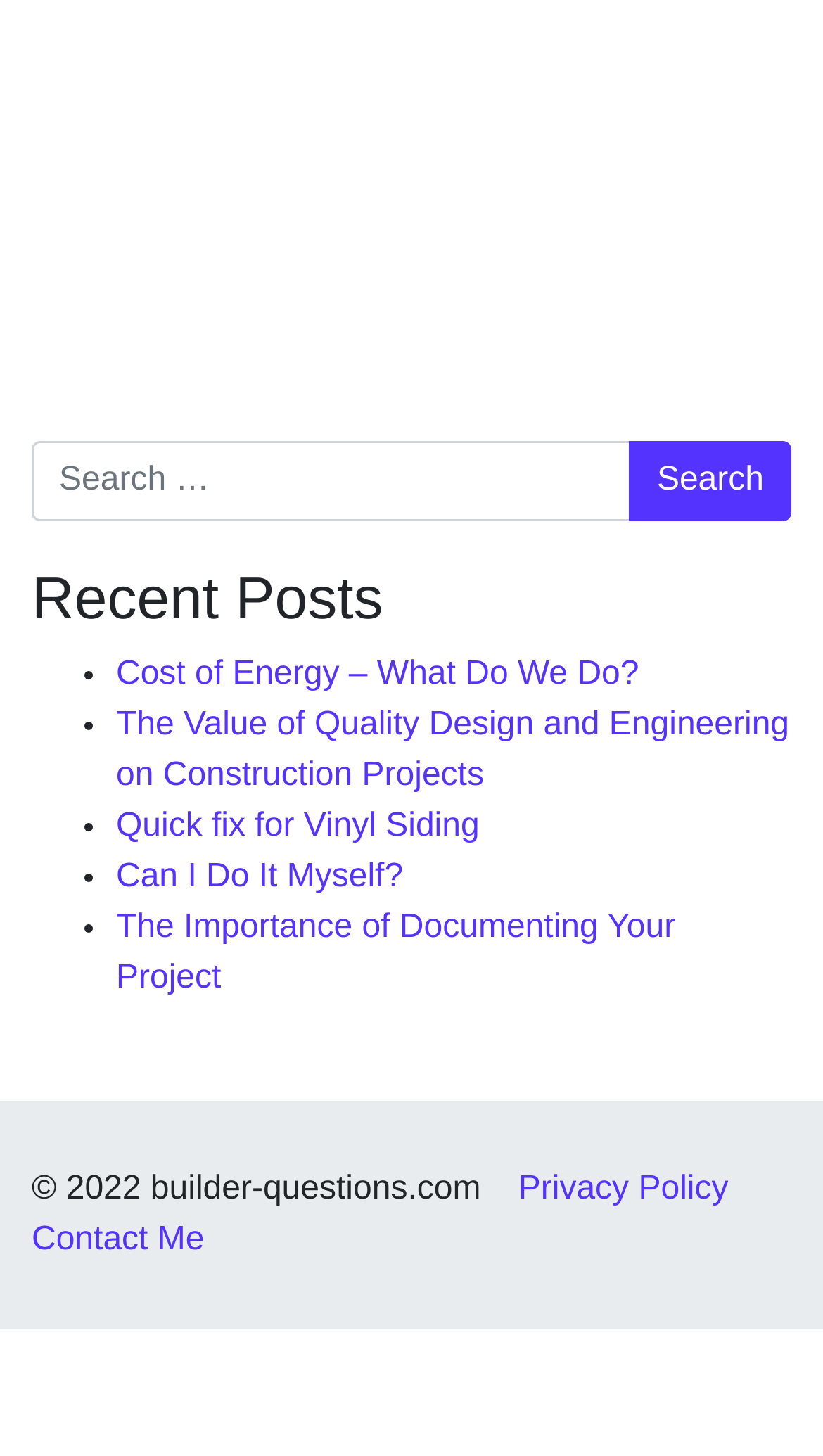Find the bounding box coordinates for the HTML element specified by: "Contact Me".

[0.038, 0.84, 0.248, 0.864]